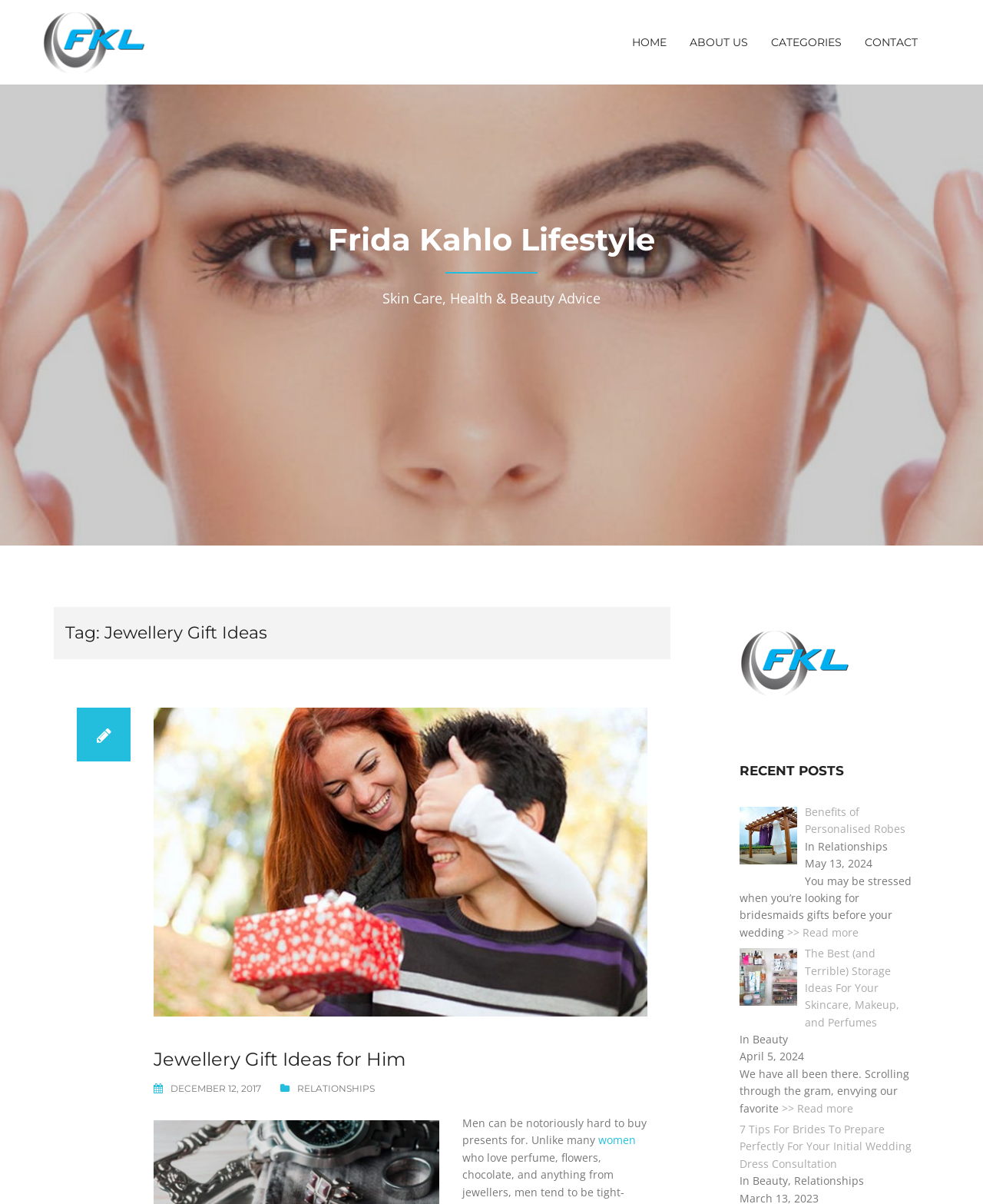Please determine the bounding box coordinates of the area that needs to be clicked to complete this task: 'Go to the Home page'. The coordinates must be four float numbers between 0 and 1, formatted as [left, top, right, bottom].

None